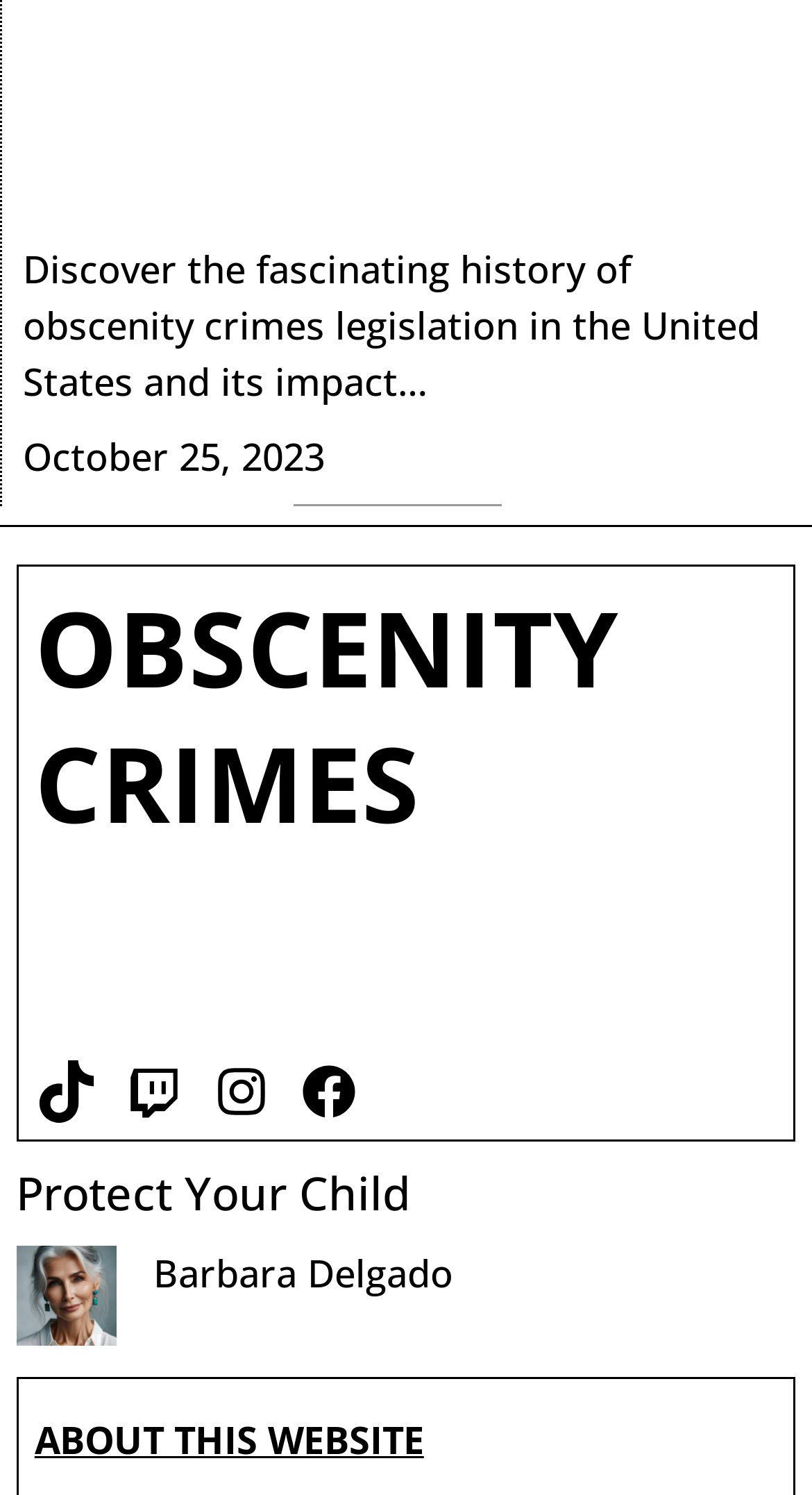Who is the author of the article?
Ensure your answer is thorough and detailed.

I found the author's name by reading the static text element that says 'Barbara Delgado' which is located near the bottom of the page.